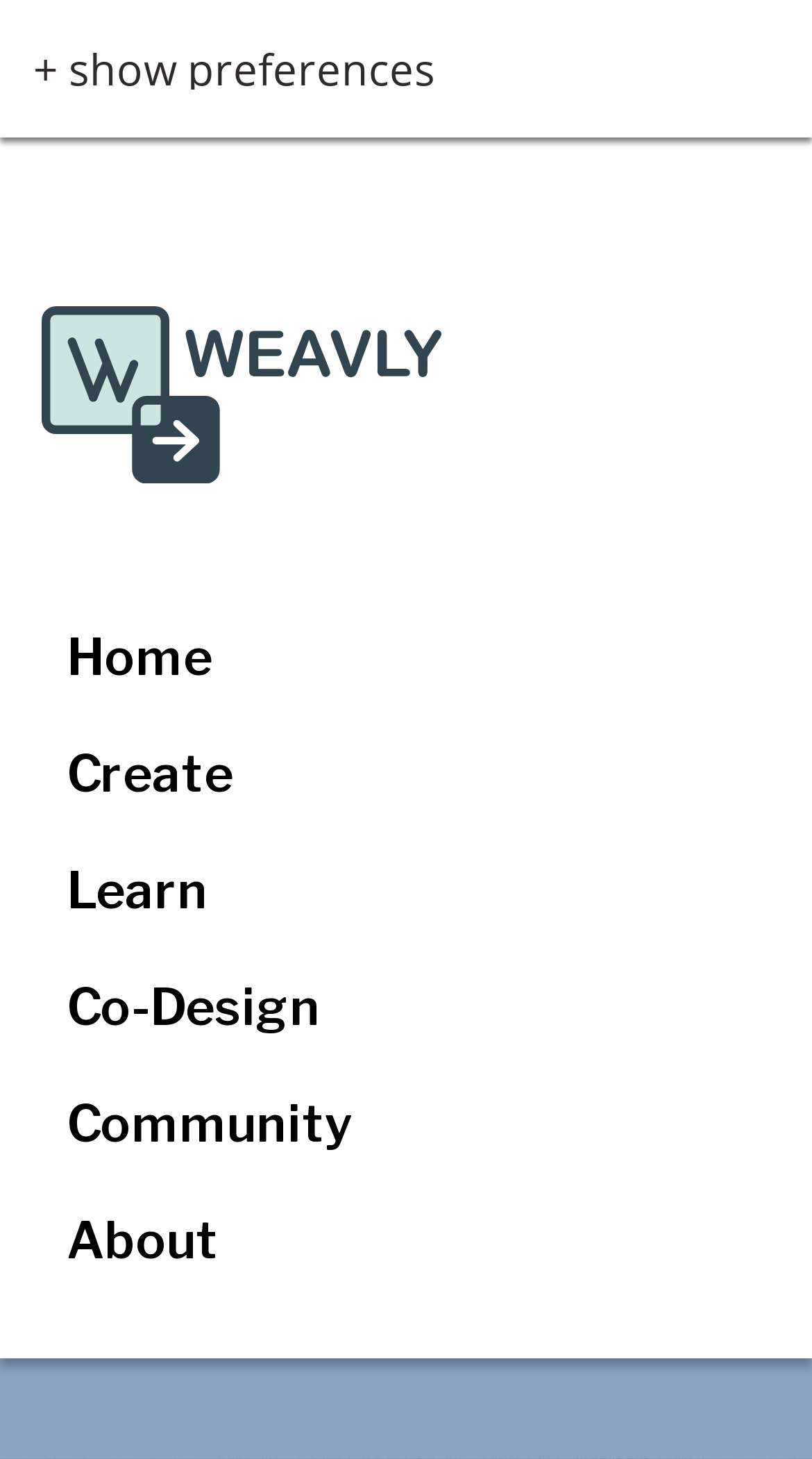Please locate and generate the primary heading on this webpage.

Meet Dash and Dot: Light & Sound